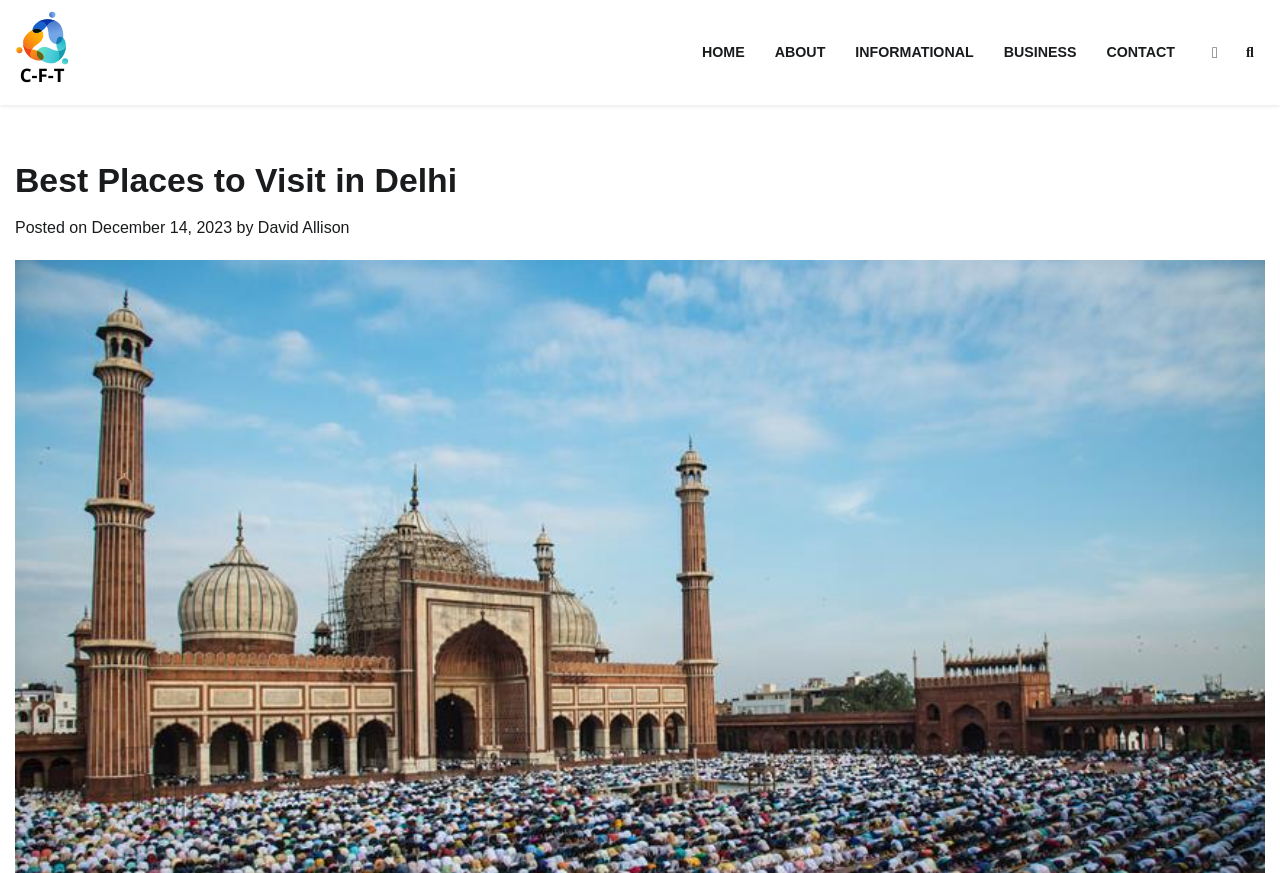What is the name of the website?
Please give a detailed and elaborate answer to the question.

I determined the name of the website by looking at the top-left corner of the webpage, where I found a link with the text 'CFT Net'.